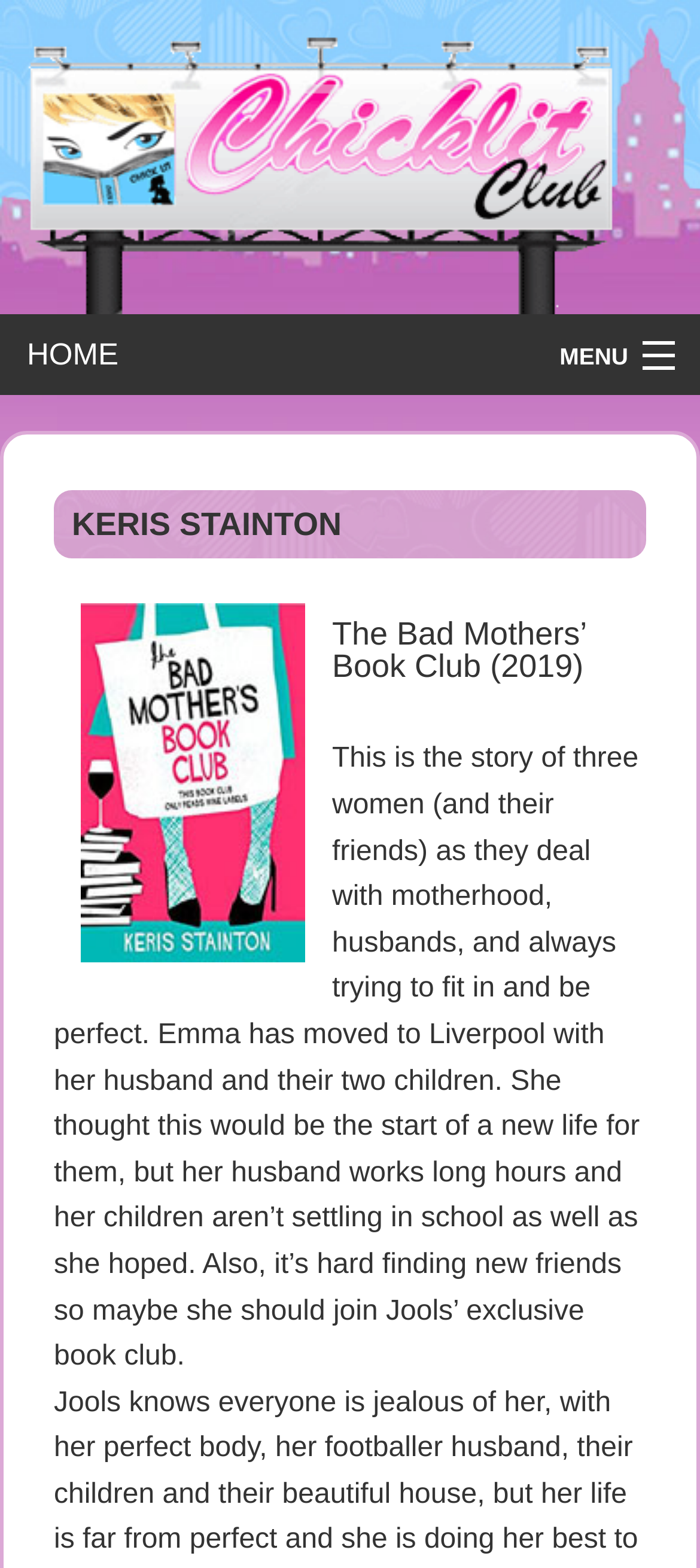Based on the image, provide a detailed response to the question:
What is the title of the book being reviewed?

The title of the book being reviewed can be found in the heading element below the author's name, which is 'KERIS STAINTON'. The heading element contains the text 'The Bad Mothers’ Book Club (2019)'.